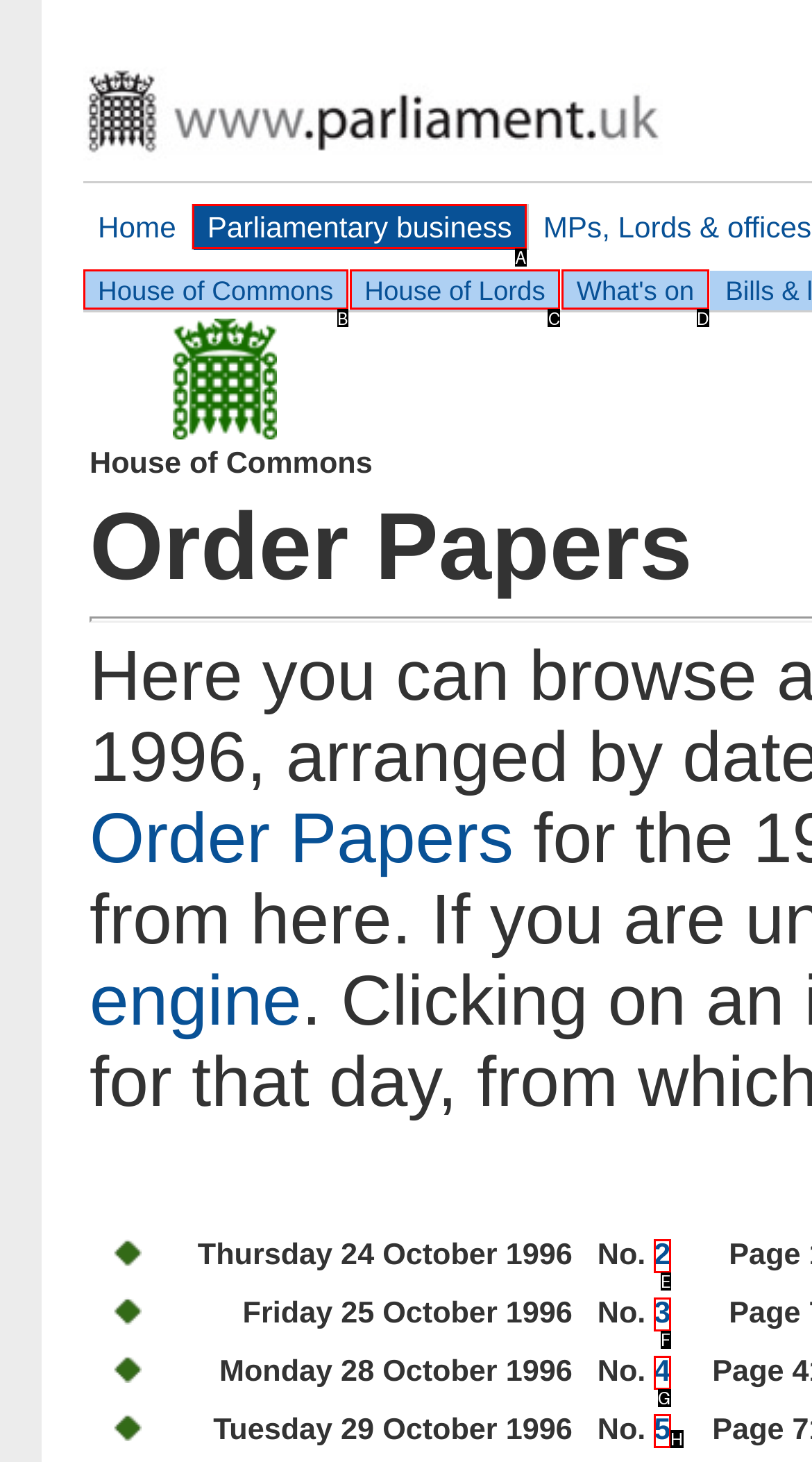Determine which option should be clicked to carry out this task: view parliamentary business
State the letter of the correct choice from the provided options.

A